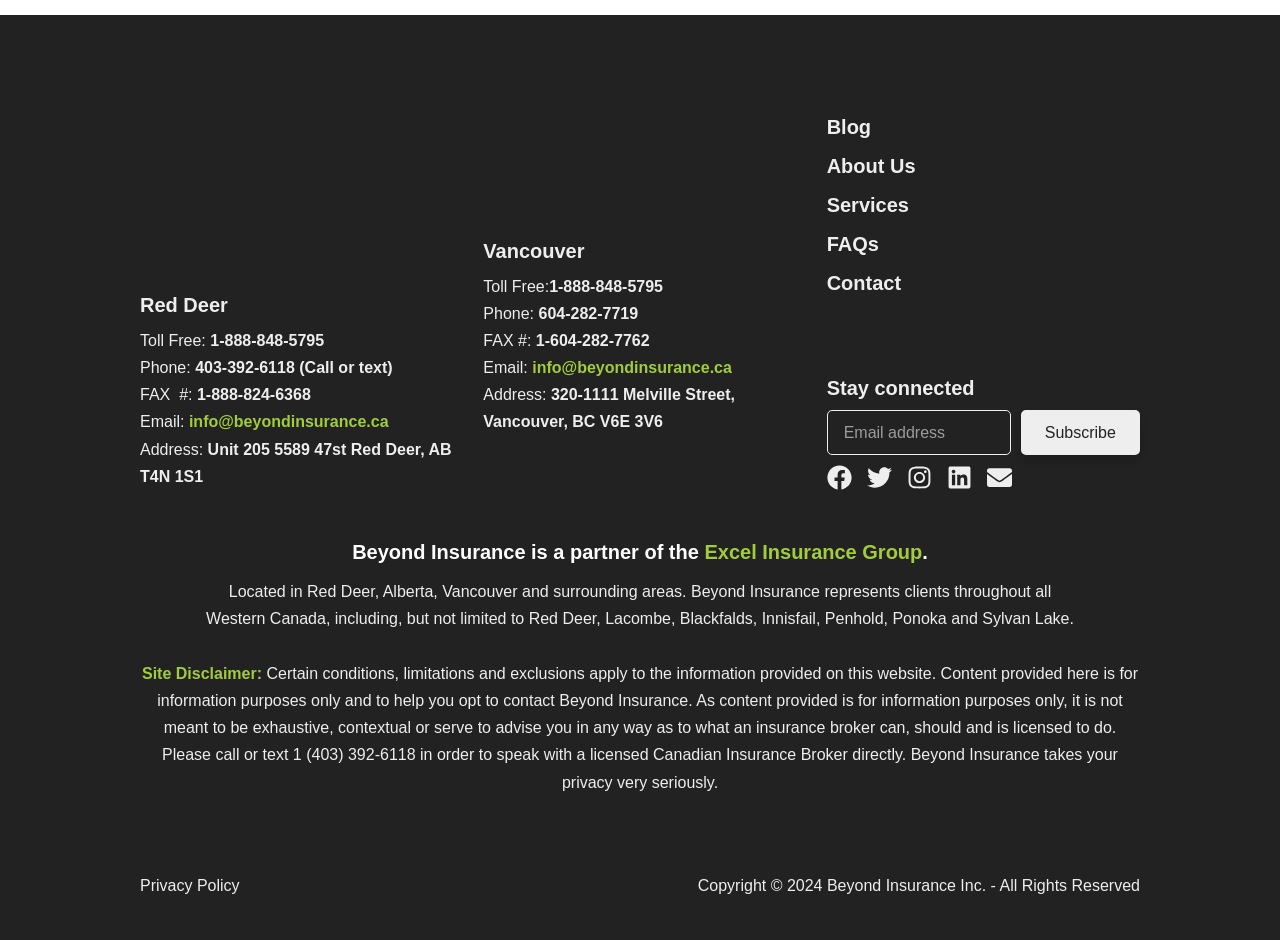Please identify the bounding box coordinates of the area that needs to be clicked to fulfill the following instruction: "Click the 'About Us' link."

[0.646, 0.163, 0.891, 0.189]